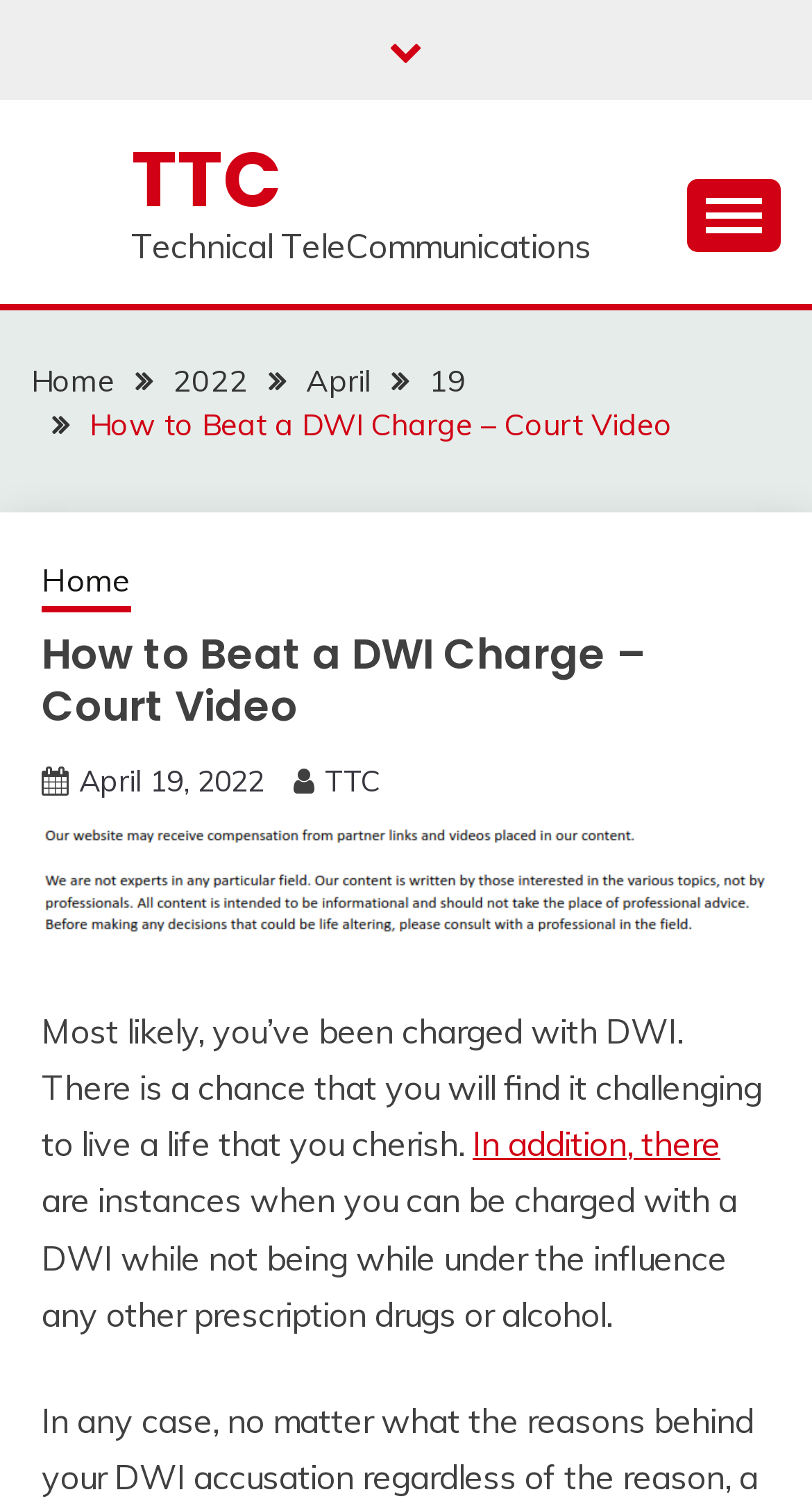What is the date of the current article?
Based on the image, provide your answer in one word or phrase.

April 19, 2022